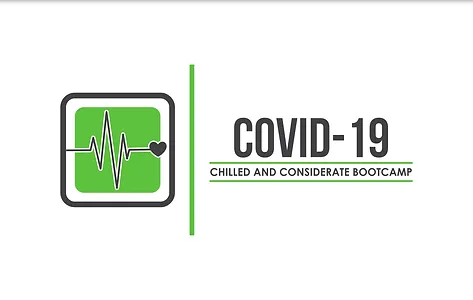Consider the image and give a detailed and elaborate answer to the question: 
What is the shape that symbolizes health and wellness?

The shape that symbolizes health and wellness is a square, which is mentioned in the caption as containing a heart-rate monitor graphic and representing health and wellness.